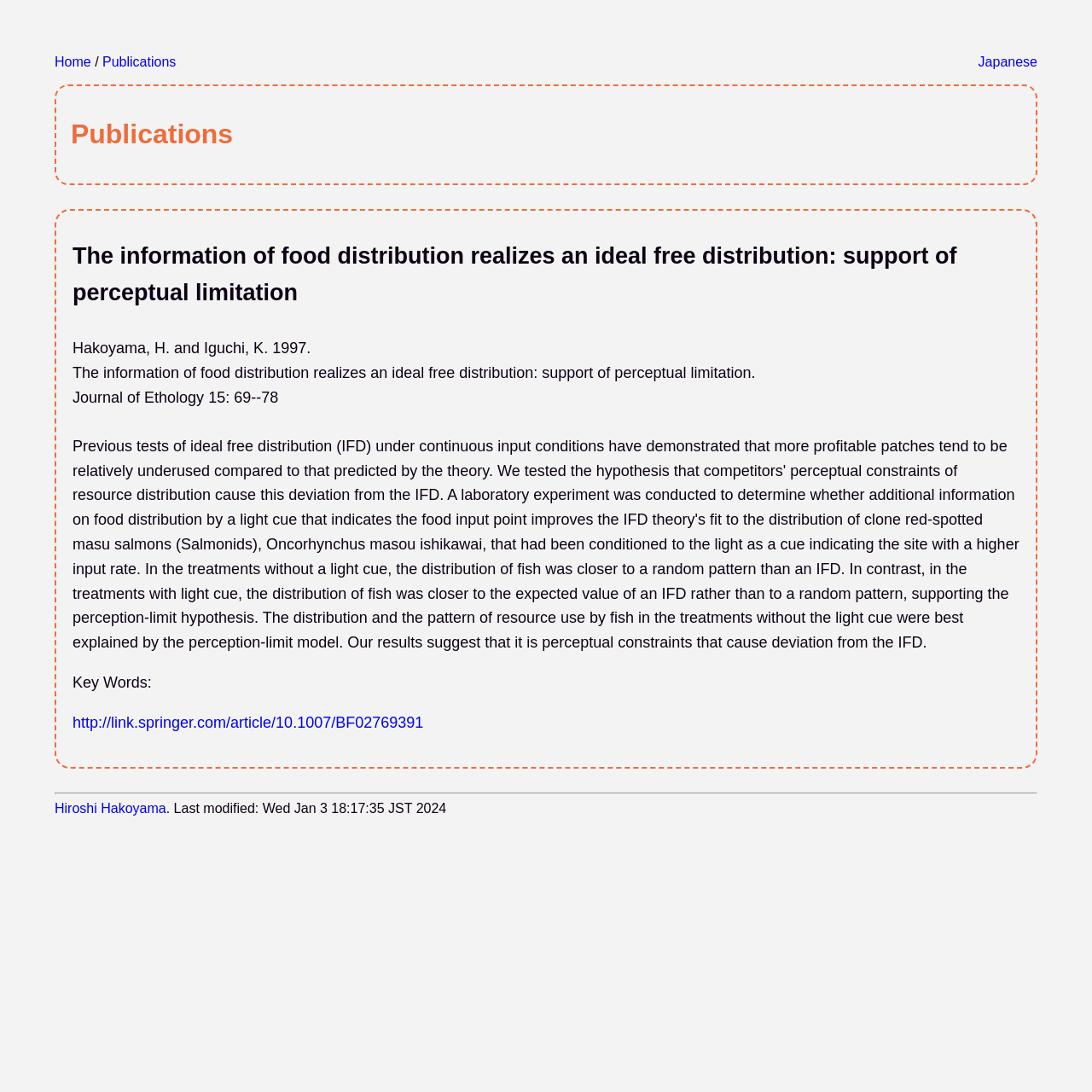Using the image as a reference, answer the following question in as much detail as possible:
What is the volume number?

I found the volume number by looking at the static text '15' in the article section, which is likely to be the volume number of the publication.